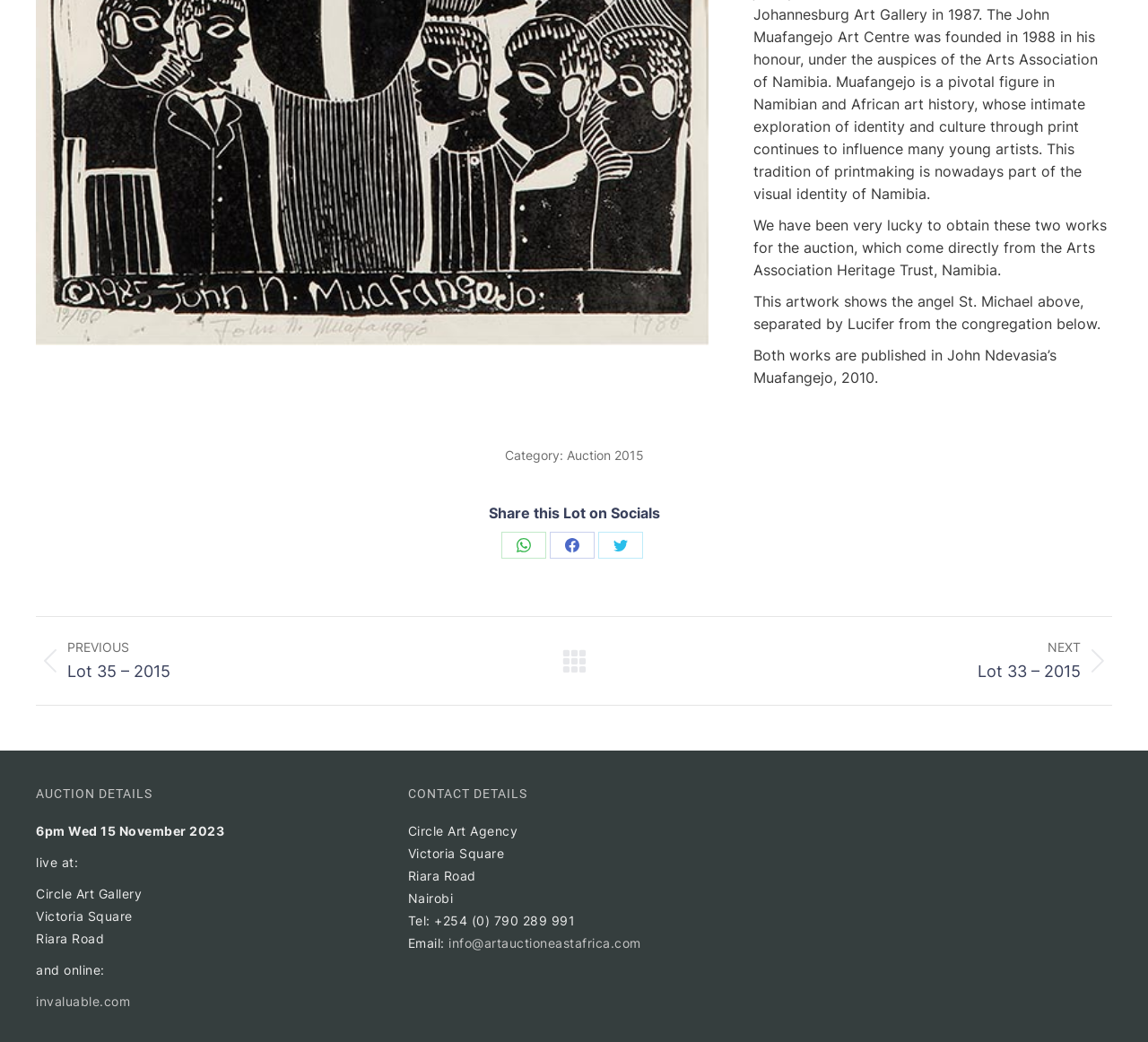Give a one-word or phrase response to the following question: What is the date of the auction?

15 November 2023